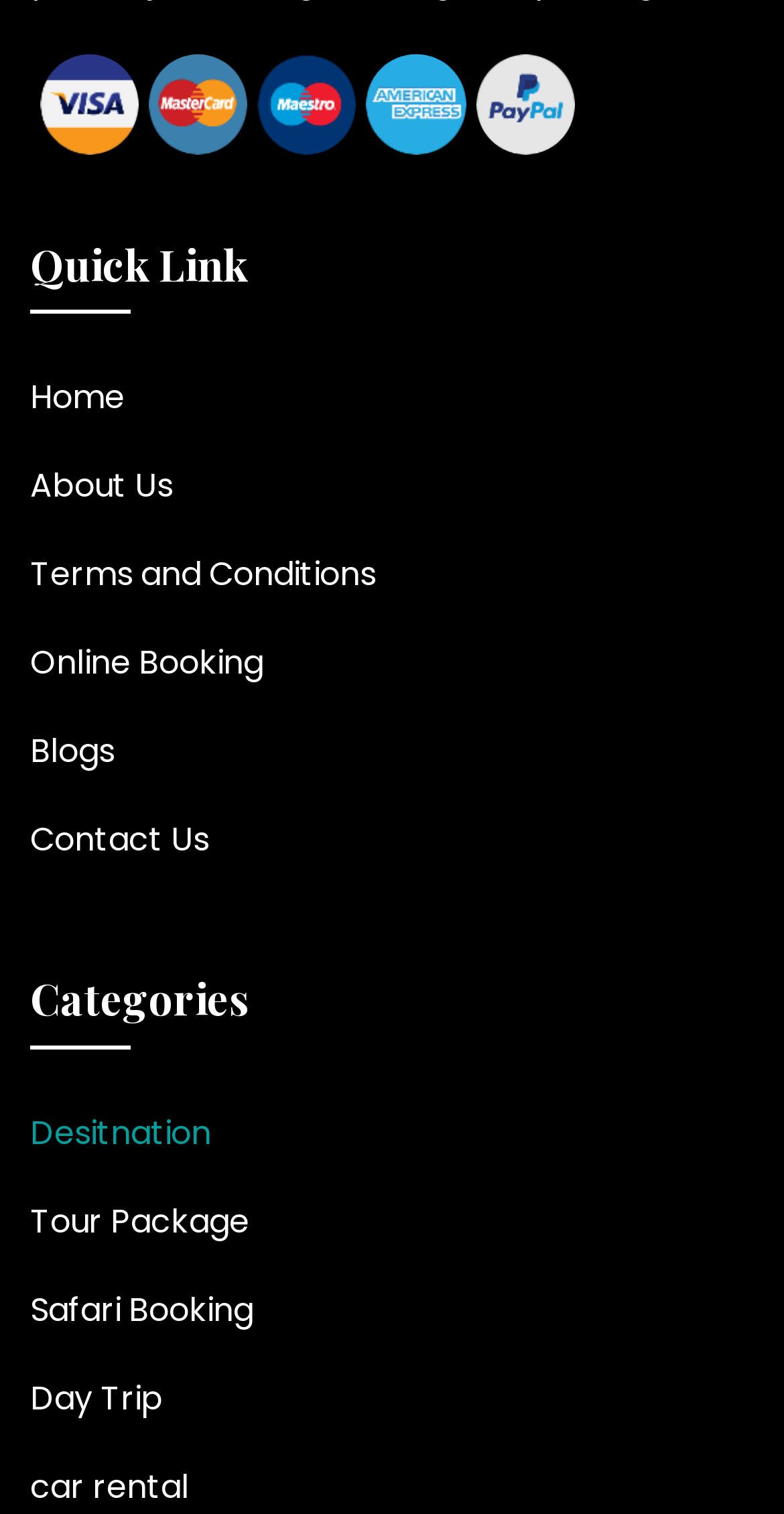Indicate the bounding box coordinates of the element that needs to be clicked to satisfy the following instruction: "Read Blogs". The coordinates should be four float numbers between 0 and 1, i.e., [left, top, right, bottom].

[0.038, 0.481, 0.146, 0.512]